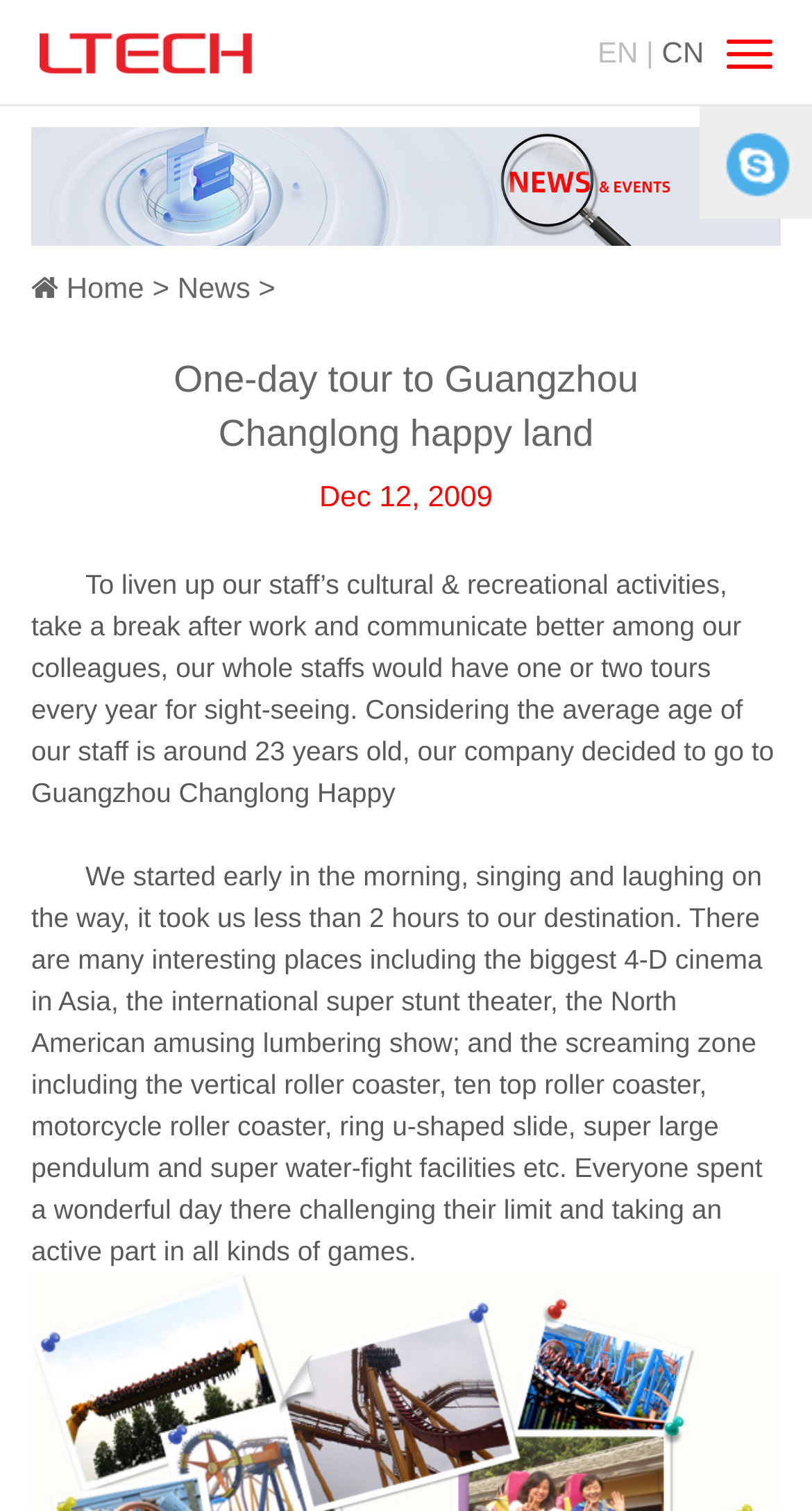What is the name of the theme park visited?
Using the visual information from the image, give a one-word or short-phrase answer.

Guangzhou Changlong Happy Land